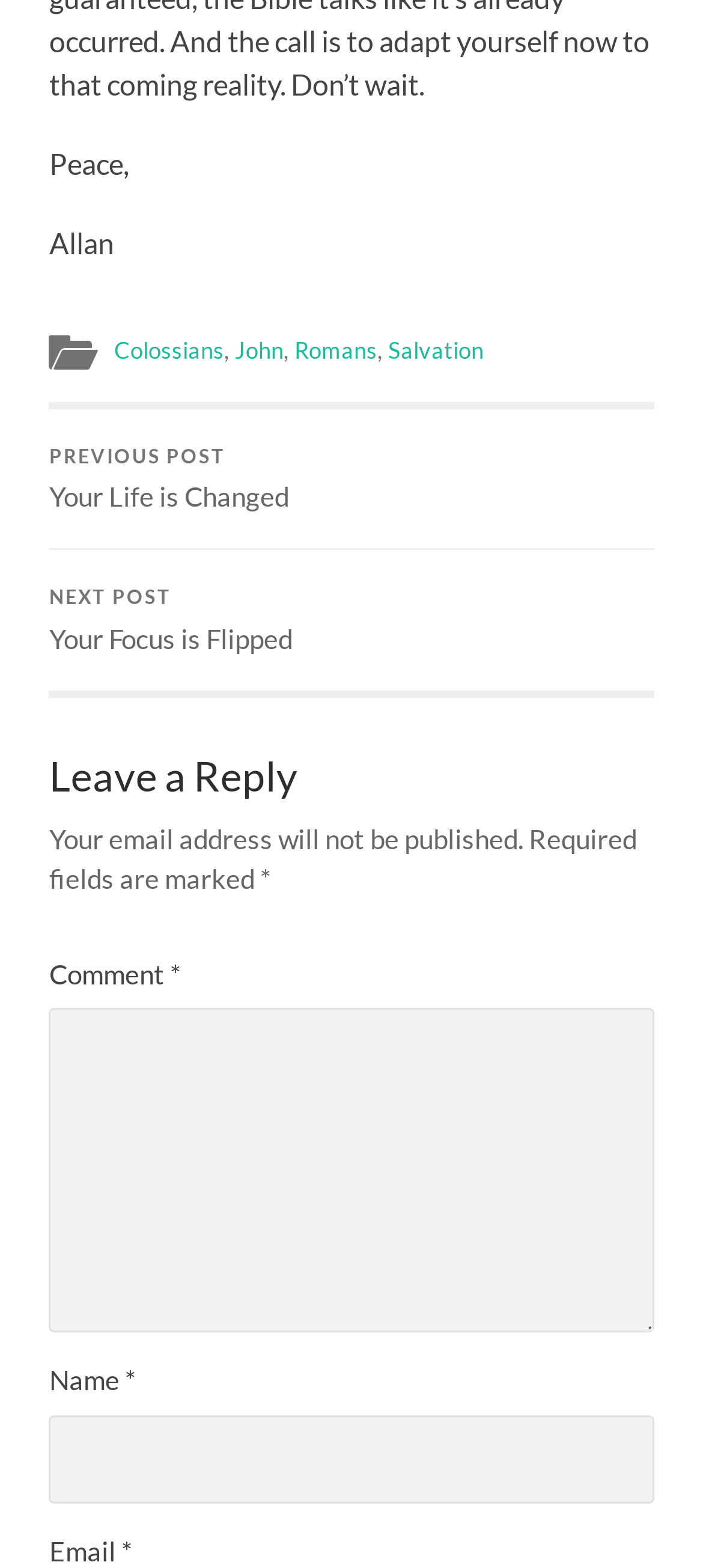Answer the question with a single word or phrase: 
What is the purpose of the webpage?

To display an article